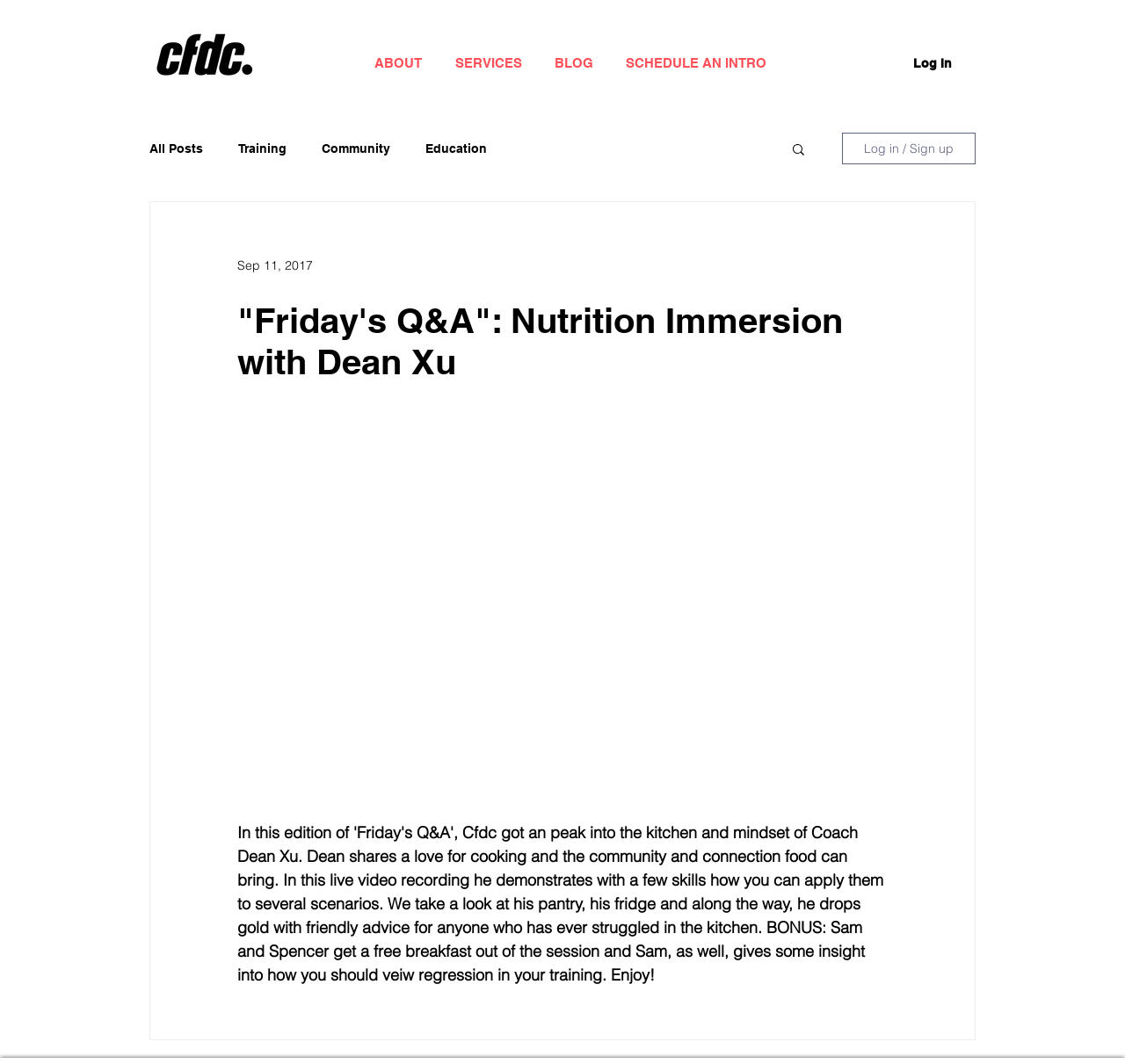Identify the bounding box coordinates for the UI element that matches this description: "All Posts".

[0.133, 0.133, 0.18, 0.146]